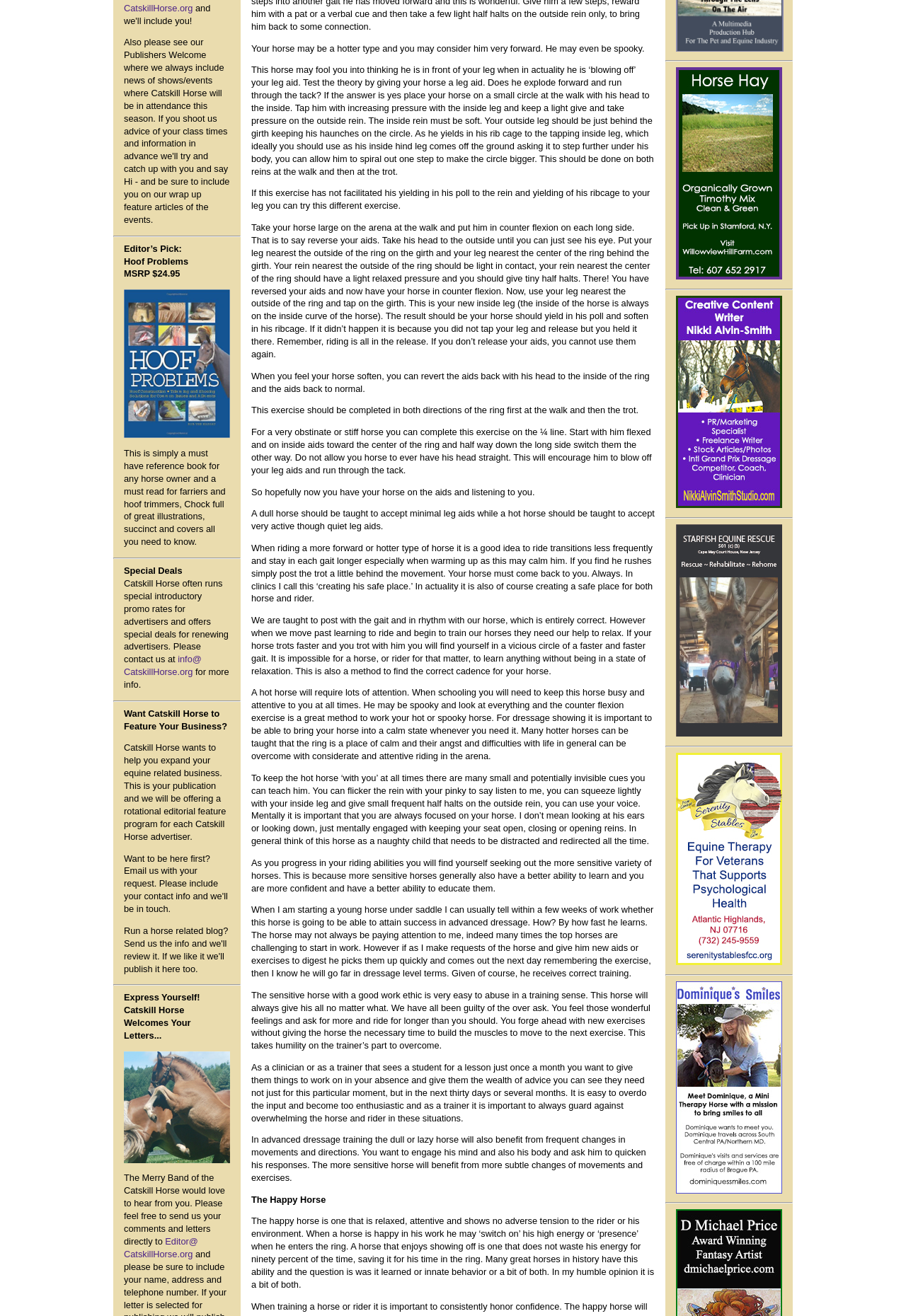Please determine the bounding box coordinates for the UI element described here. Use the format (top-left x, top-left y, bottom-right x, bottom-right y) with values bounded between 0 and 1: info@CatskillHorse.org

[0.137, 0.497, 0.222, 0.515]